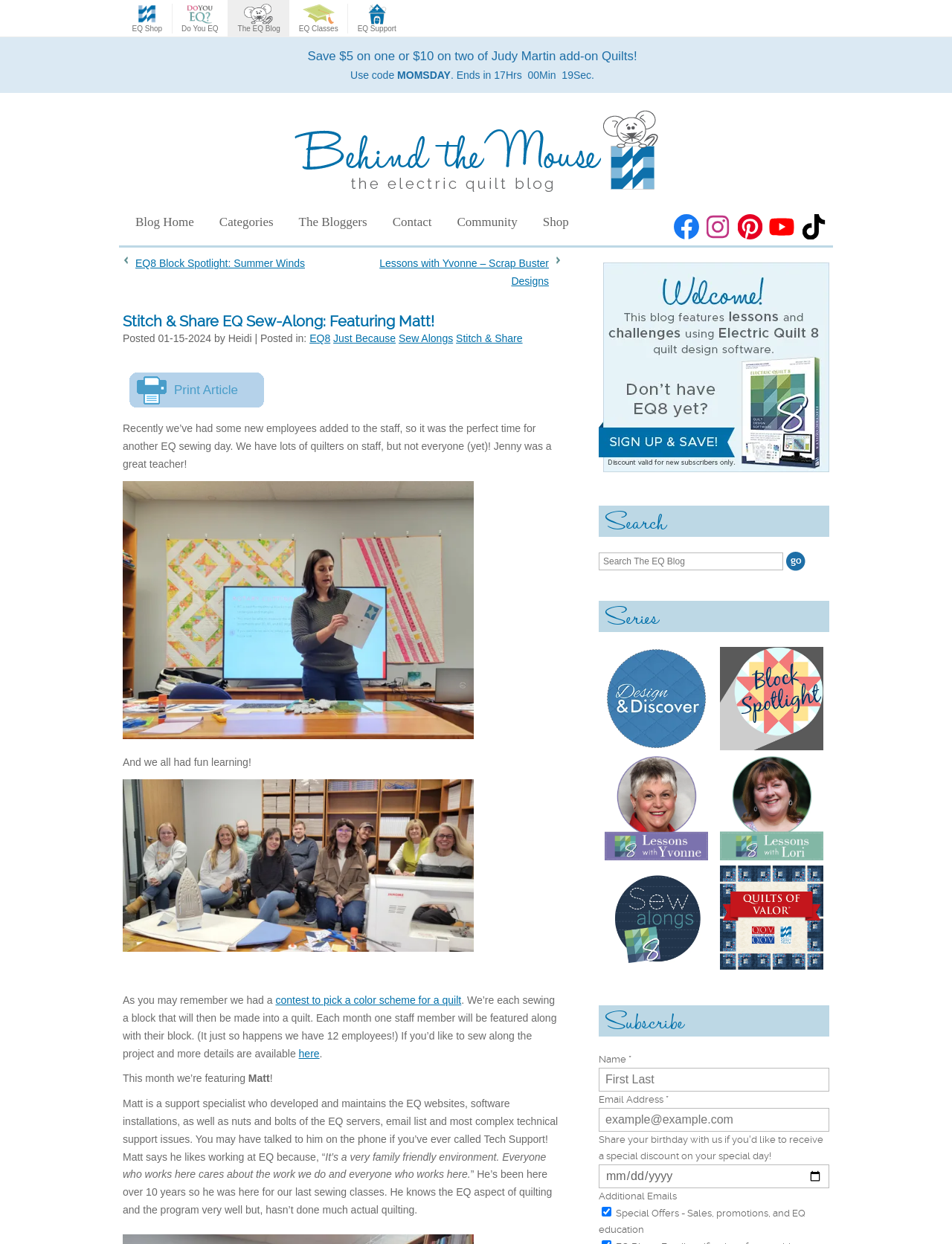Please give the bounding box coordinates of the area that should be clicked to fulfill the following instruction: "Click on EQ Shop". The coordinates should be in the format of four float numbers from 0 to 1, i.e., [left, top, right, bottom].

[0.129, 0.003, 0.18, 0.027]